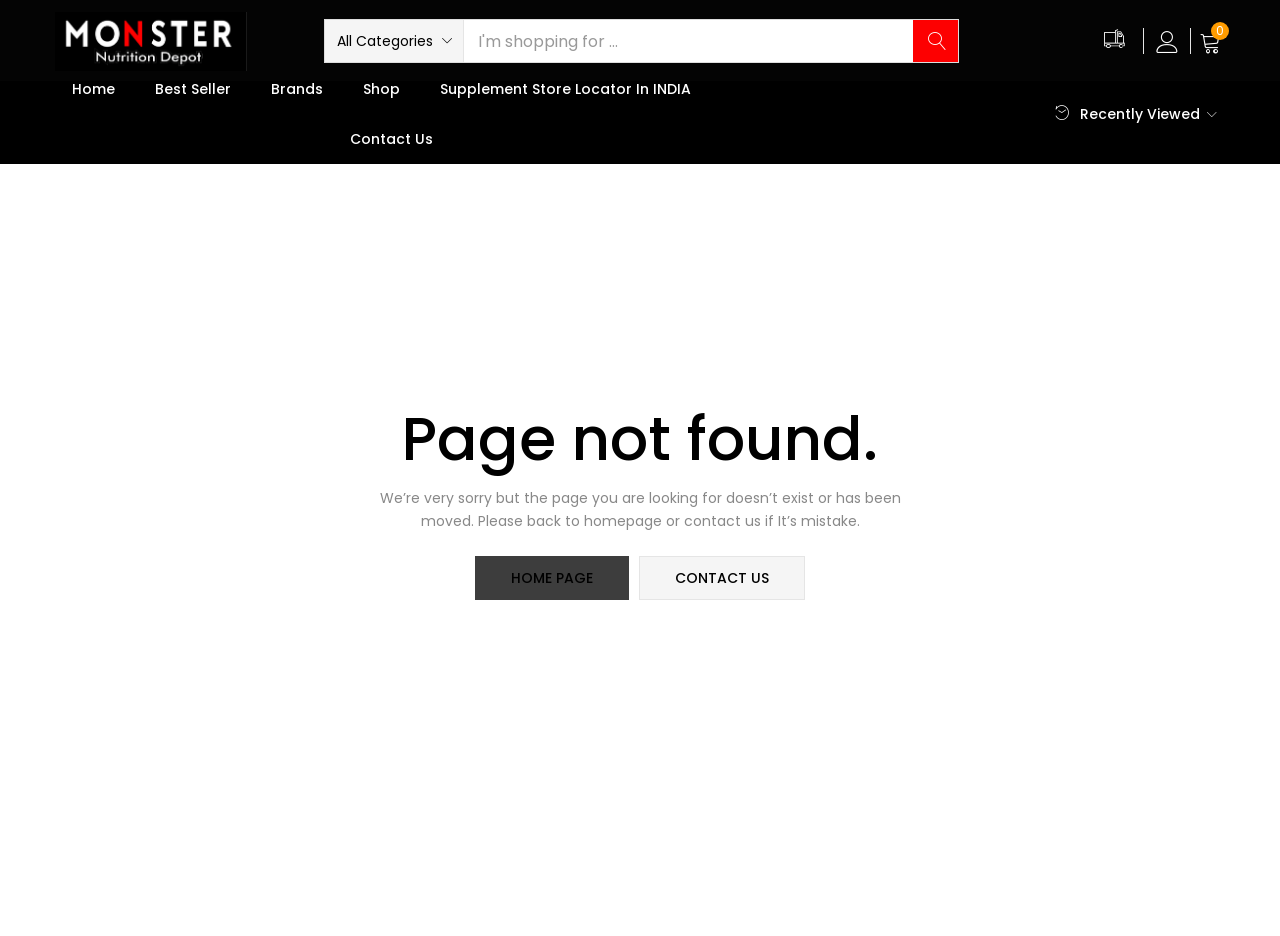How many links are in the top navigation menu?
Look at the screenshot and give a one-word or phrase answer.

5